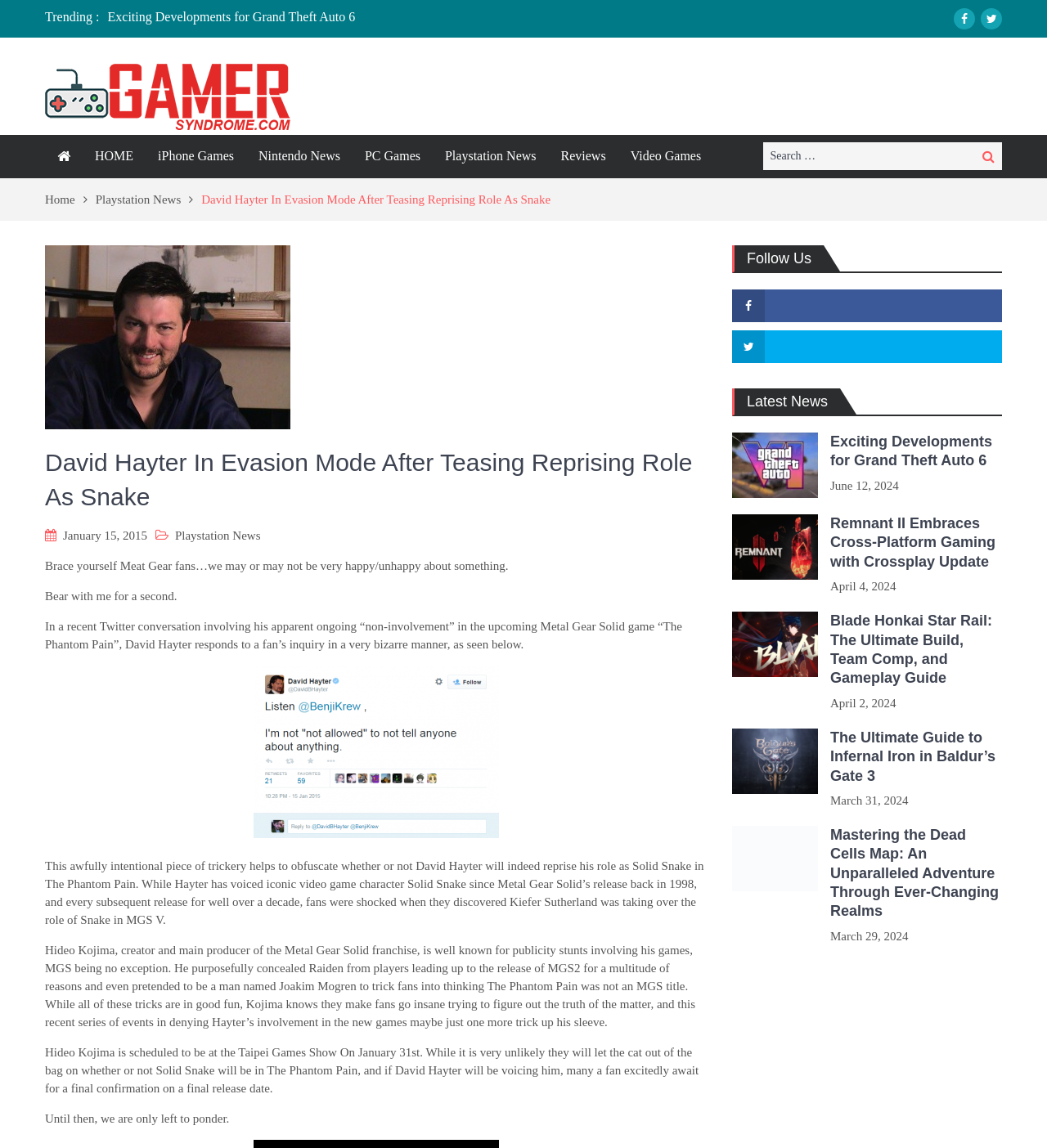Please determine the bounding box coordinates for the element that should be clicked to follow these instructions: "Read the article about David Hayter".

[0.043, 0.388, 0.676, 0.448]